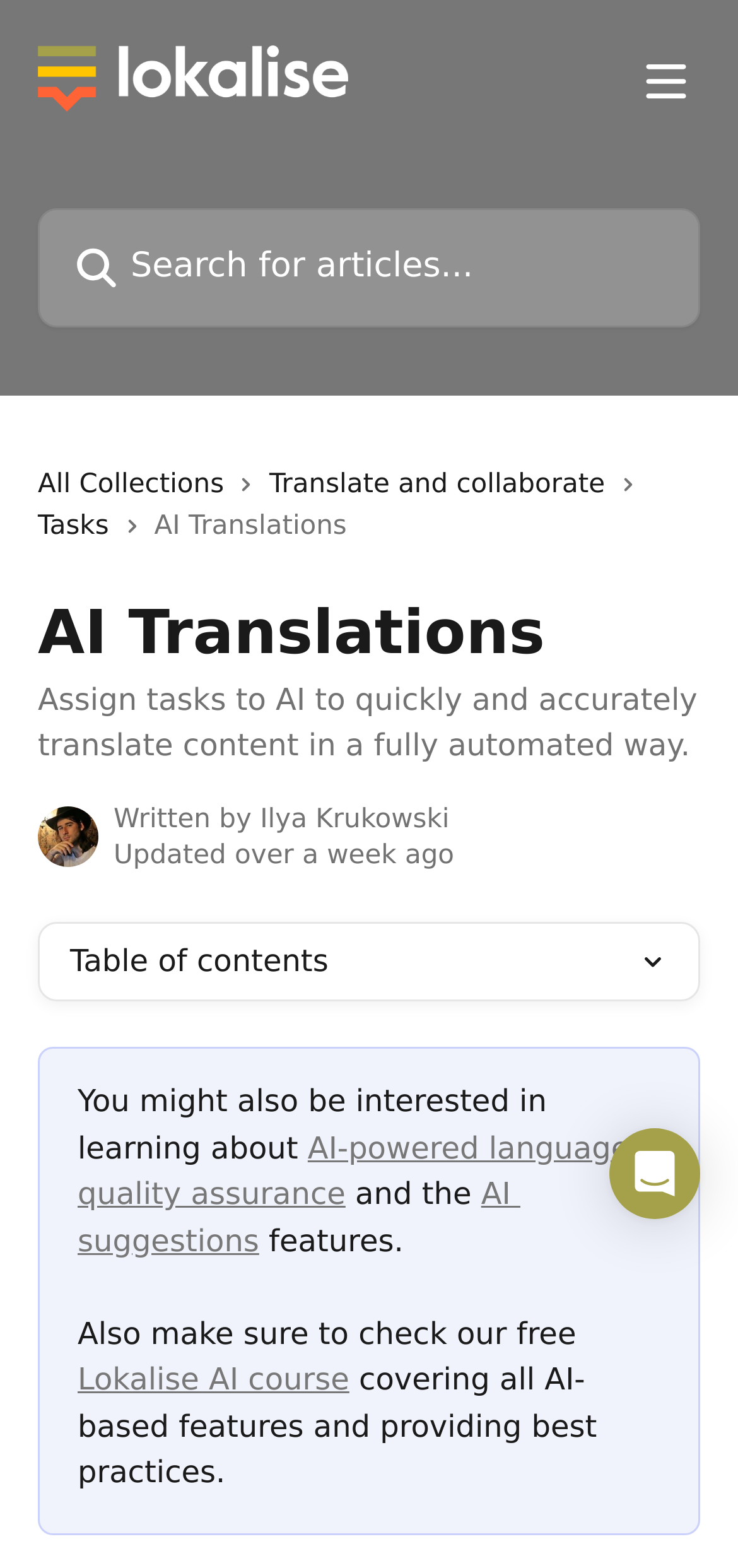Please examine the image and provide a detailed answer to the question: How many links are there in the header section?

I counted the number of links in the header section, which includes the 'Lokalise Docs' link, the 'Open menu' button, and the 'Search for articles...' textbox.